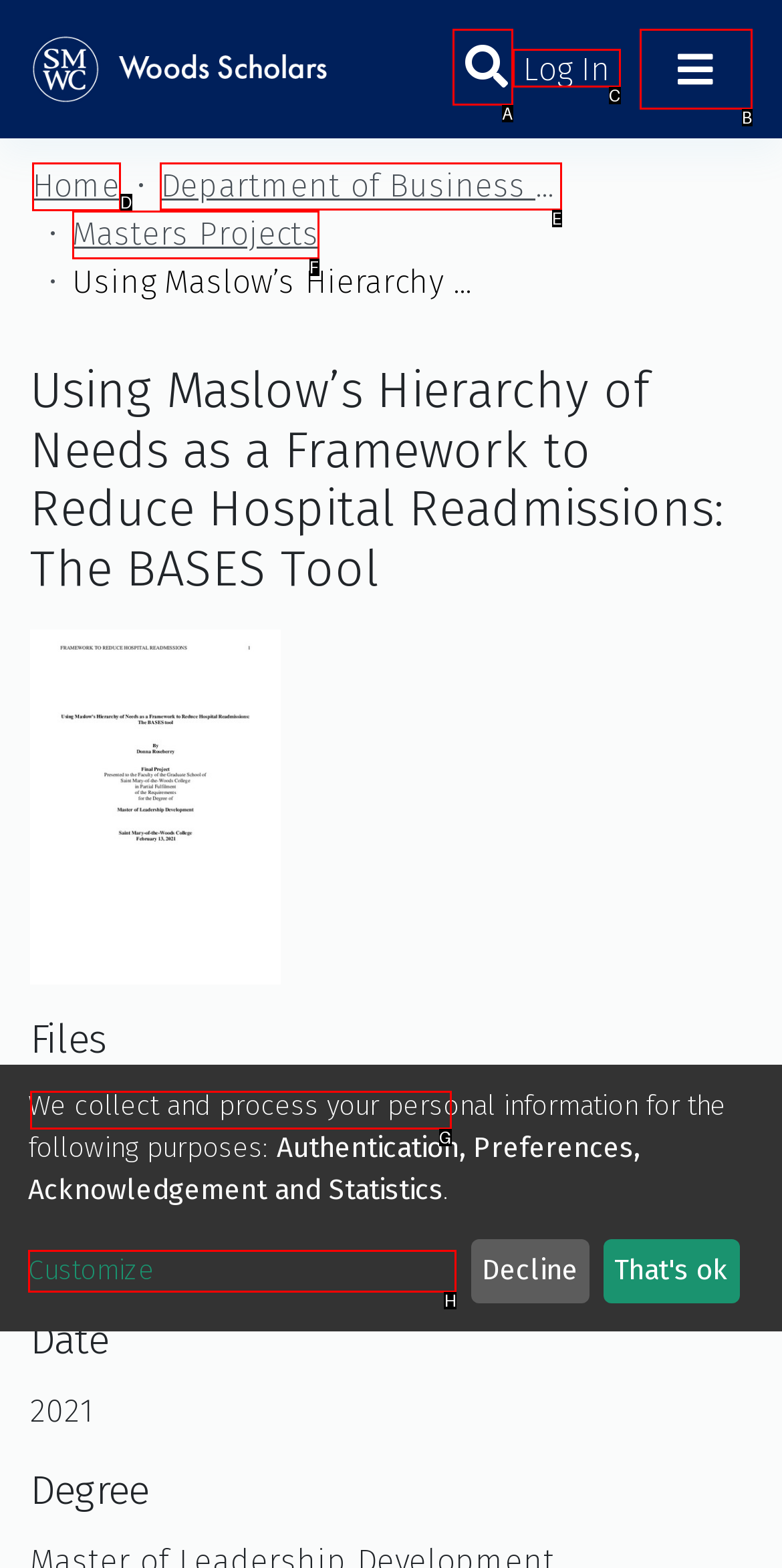Tell me which one HTML element I should click to complete the following task: Go to the Department of Business and Leadership page Answer with the option's letter from the given choices directly.

E